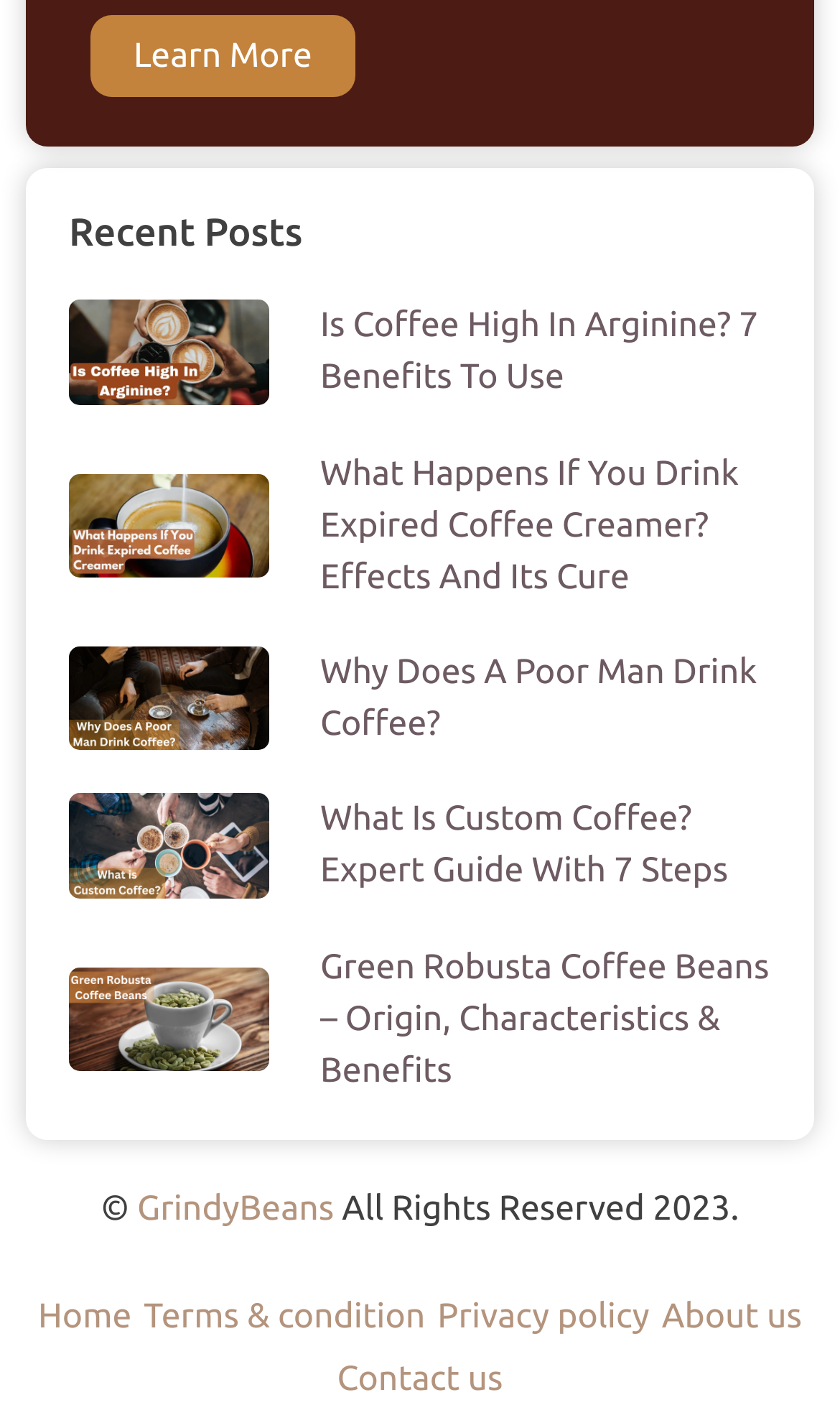Please locate the bounding box coordinates of the element's region that needs to be clicked to follow the instruction: "Check the terms and conditions". The bounding box coordinates should be provided as four float numbers between 0 and 1, i.e., [left, top, right, bottom].

[0.171, 0.908, 0.506, 0.935]